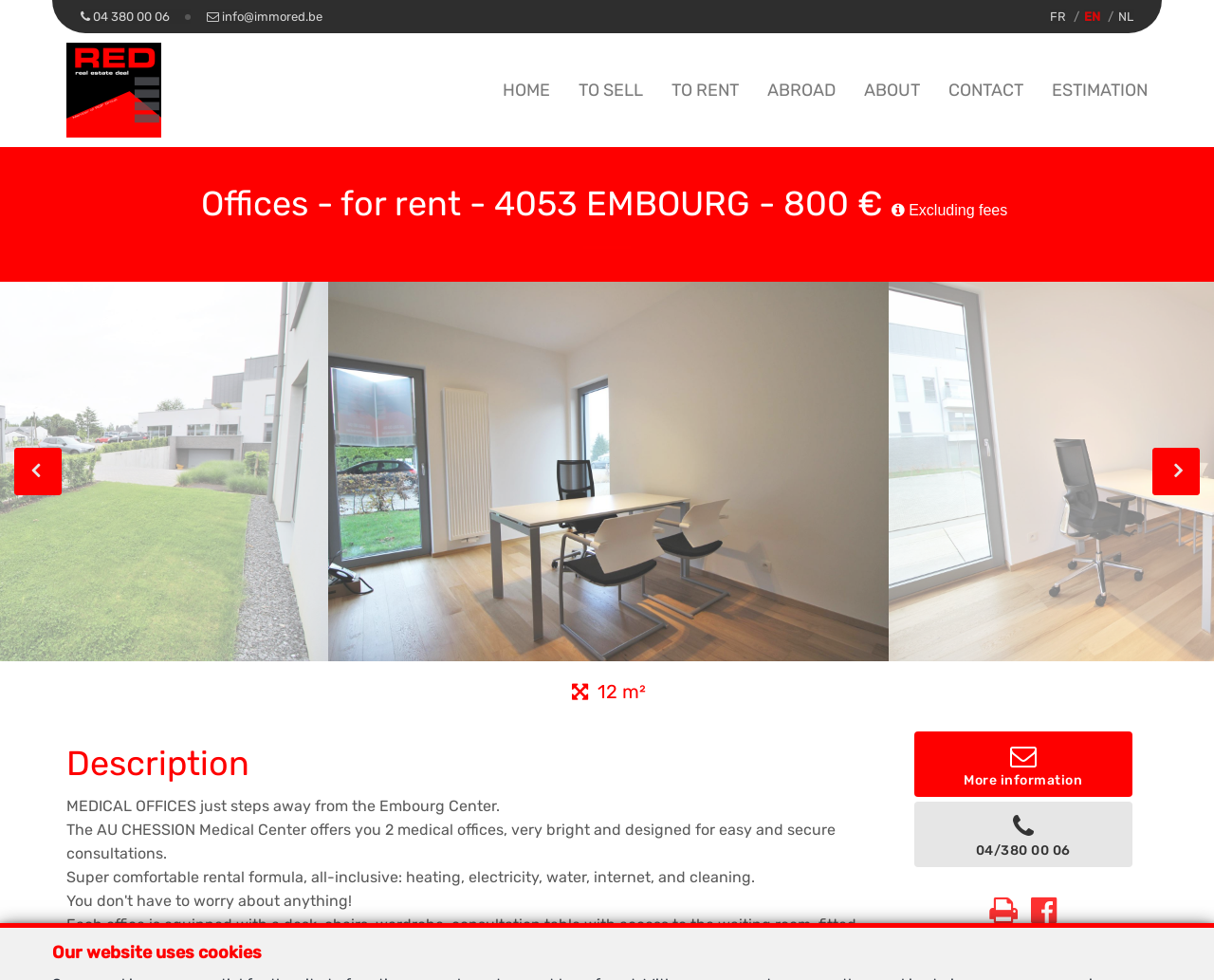Using the description "Tel. 04/380 00 06", locate and provide the bounding box of the UI element.

[0.753, 0.818, 0.933, 0.885]